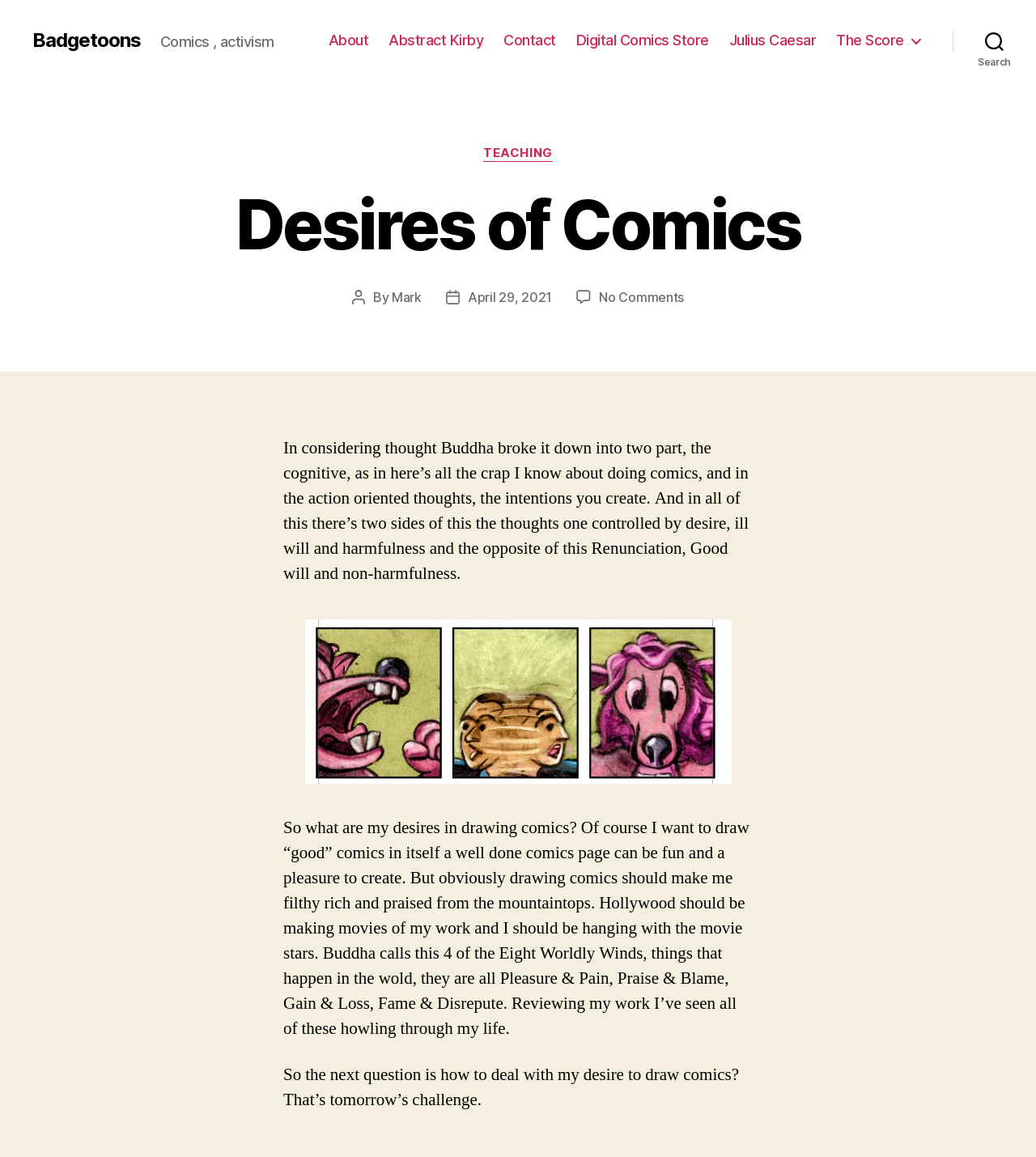What is the topic of the post 'Desires of Comics'?
Look at the image and provide a short answer using one word or a phrase.

Desires in drawing comics